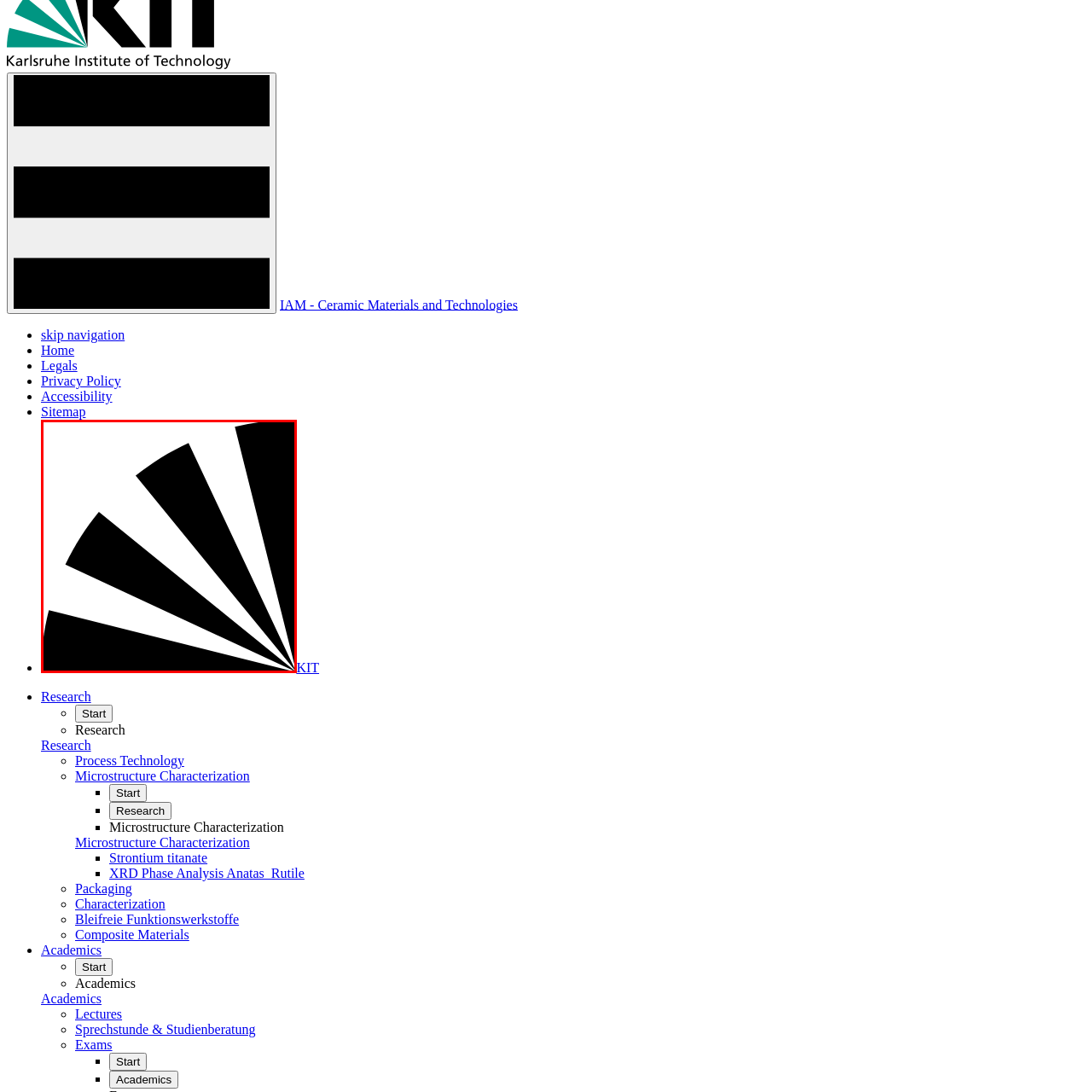What institution is the website related to?
Focus on the visual details within the red bounding box and provide an in-depth answer based on your observations.

The design of the graphic aligns with themes often associated with academic and research institutions, specifically the Karlsruhe Institute of Technology (KIT), which focuses on knowledge and technological advancement in various fields.